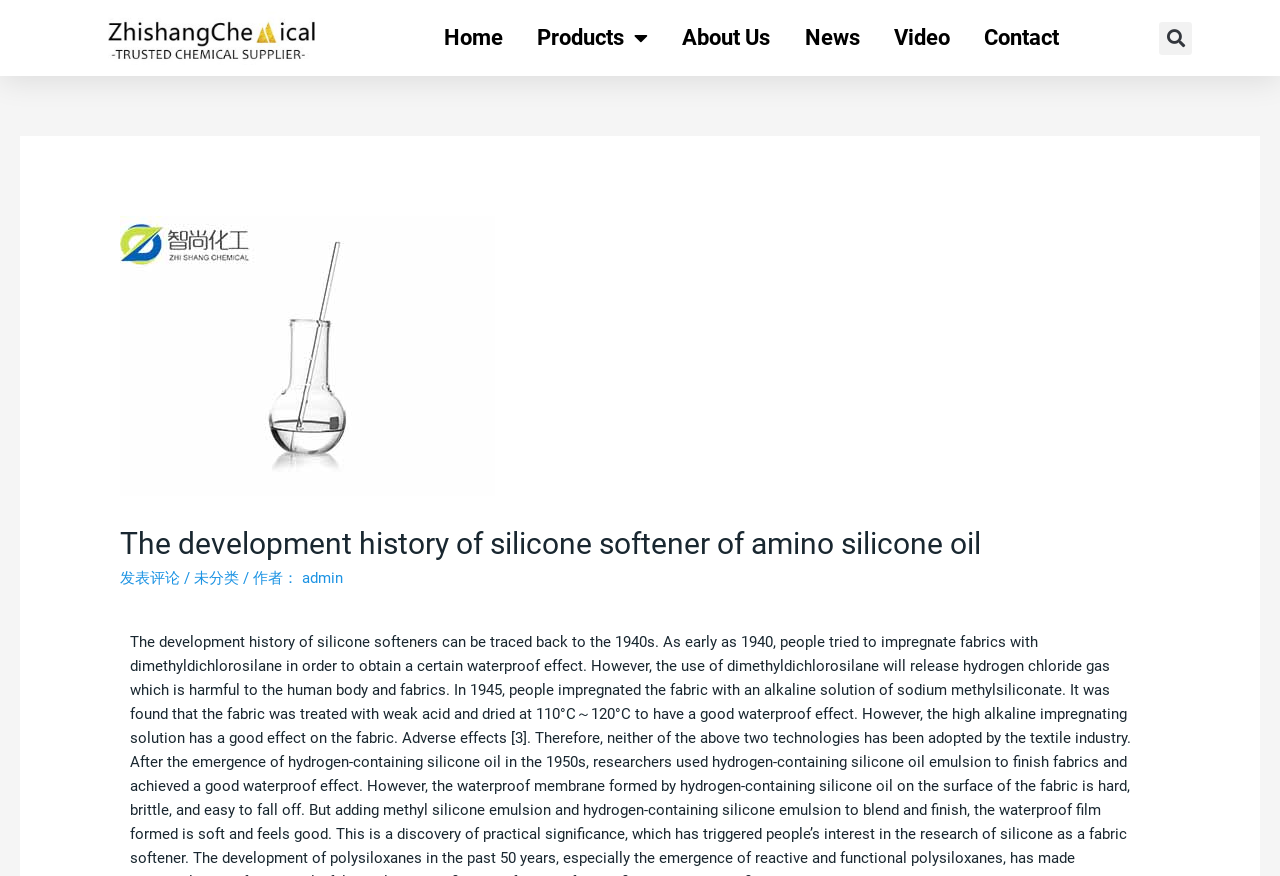Given the element description About Us, specify the bounding box coordinates of the corresponding UI element in the format (top-left x, top-left y, bottom-right x, bottom-right y). All values must be between 0 and 1.

[0.52, 0.001, 0.615, 0.086]